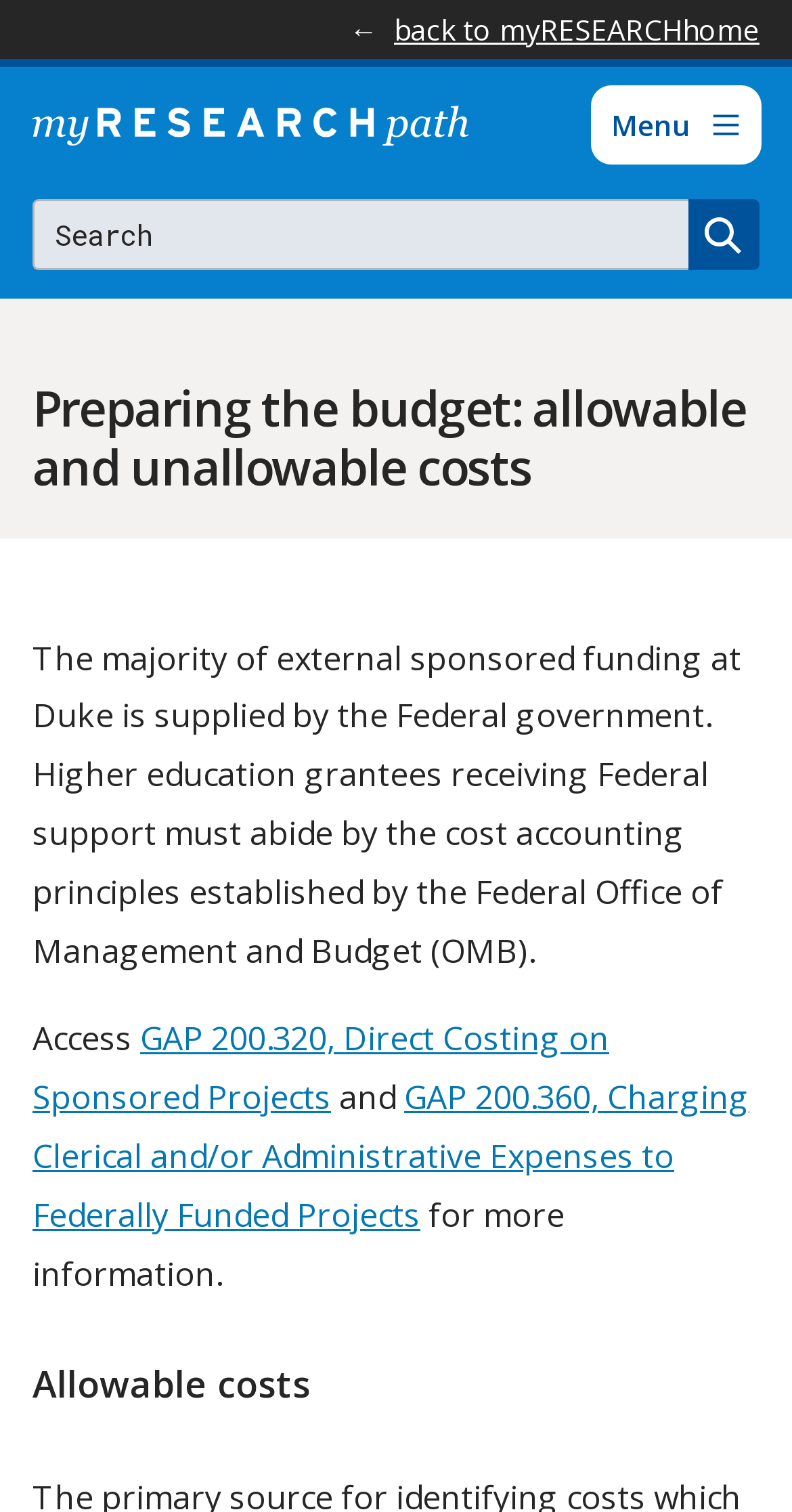What is the function of the 'Search' button?
Using the visual information from the image, give a one-word or short-phrase answer.

Search